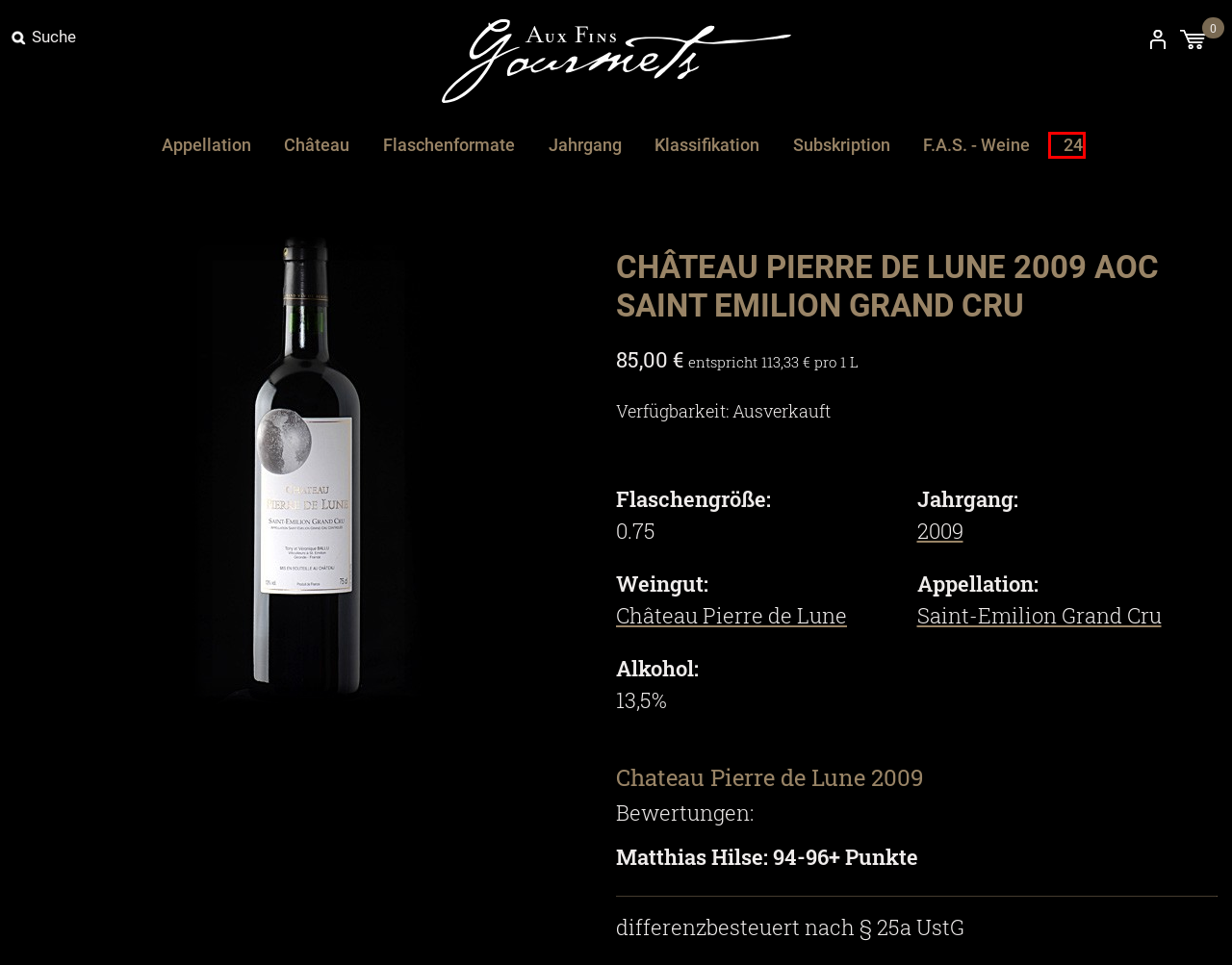You have a screenshot of a webpage with a red rectangle bounding box. Identify the best webpage description that corresponds to the new webpage after clicking the element within the red bounding box. Here are the candidates:
A. Bordeaux 2009 bei AUX FINS GOURMETS
B. Kundenlogin
C. Bordeaux Weine nach Jahrgängen - AUX FINS GOURMETS
D. Monatsweine bei AUX FINS GOURMETS
E. Bordeaux Appellationen bei AUX FINS GOURMETS
F. Warenkorb
G. Bordeaux AOC Saint Emilion Grand Cru - AUX FINS GOURMETS
H. Weingüter alphabetisch bei AUX FINS GOURMETS

D